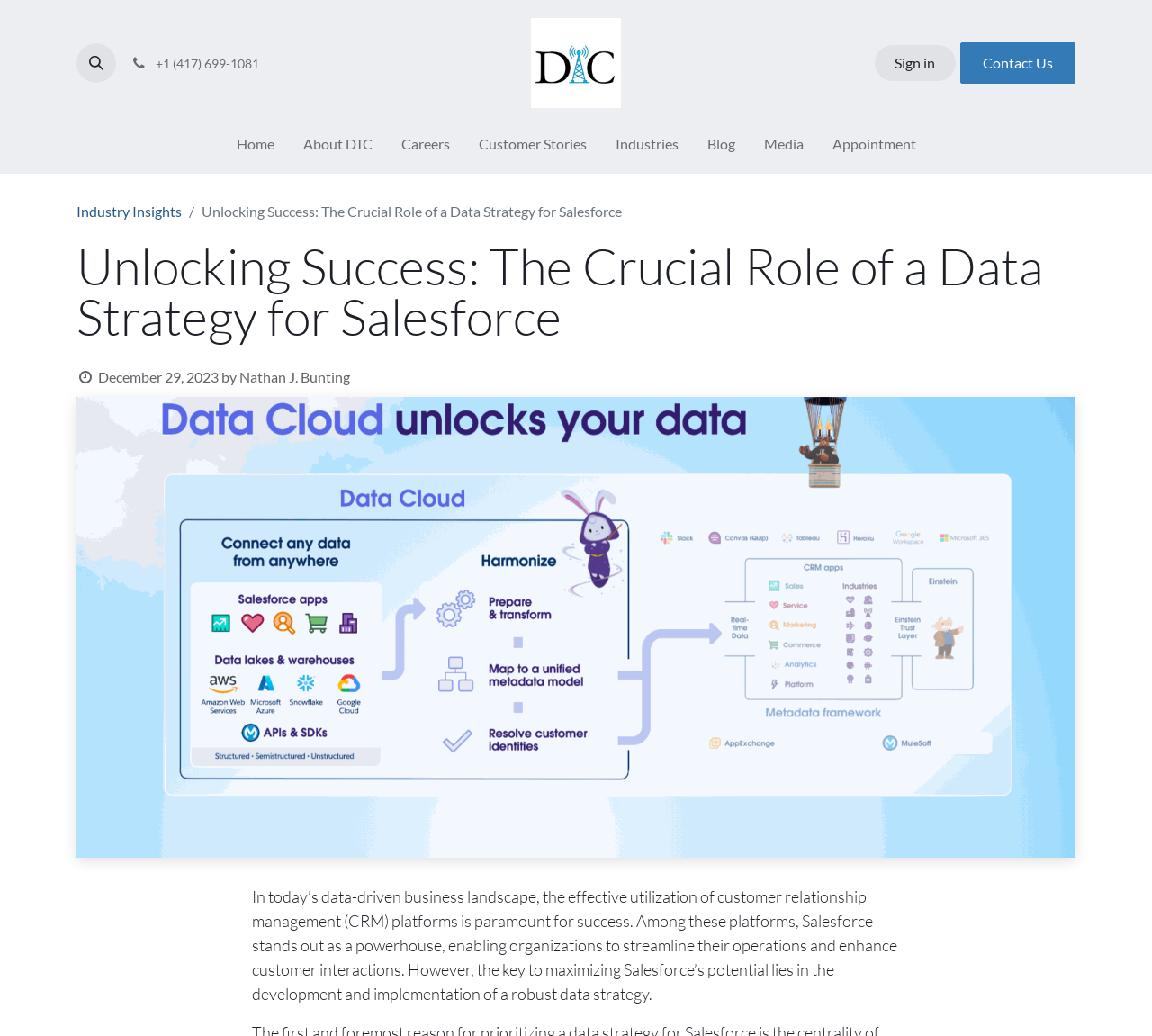Determine the bounding box coordinates for the element that should be clicked to follow this instruction: "Go to Home". The coordinates should be given as four float numbers between 0 and 1, in the format [left, top, right, bottom].

[0.193, 0.122, 0.25, 0.156]